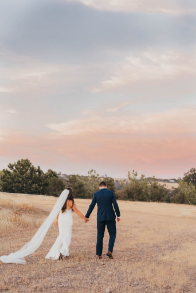What is the groom's attire?
Please answer the question with as much detail as possible using the screenshot.

According to the caption, the groom is 'elegantly dressed in a dark suit', which implies that his attire is a dark-colored suit.